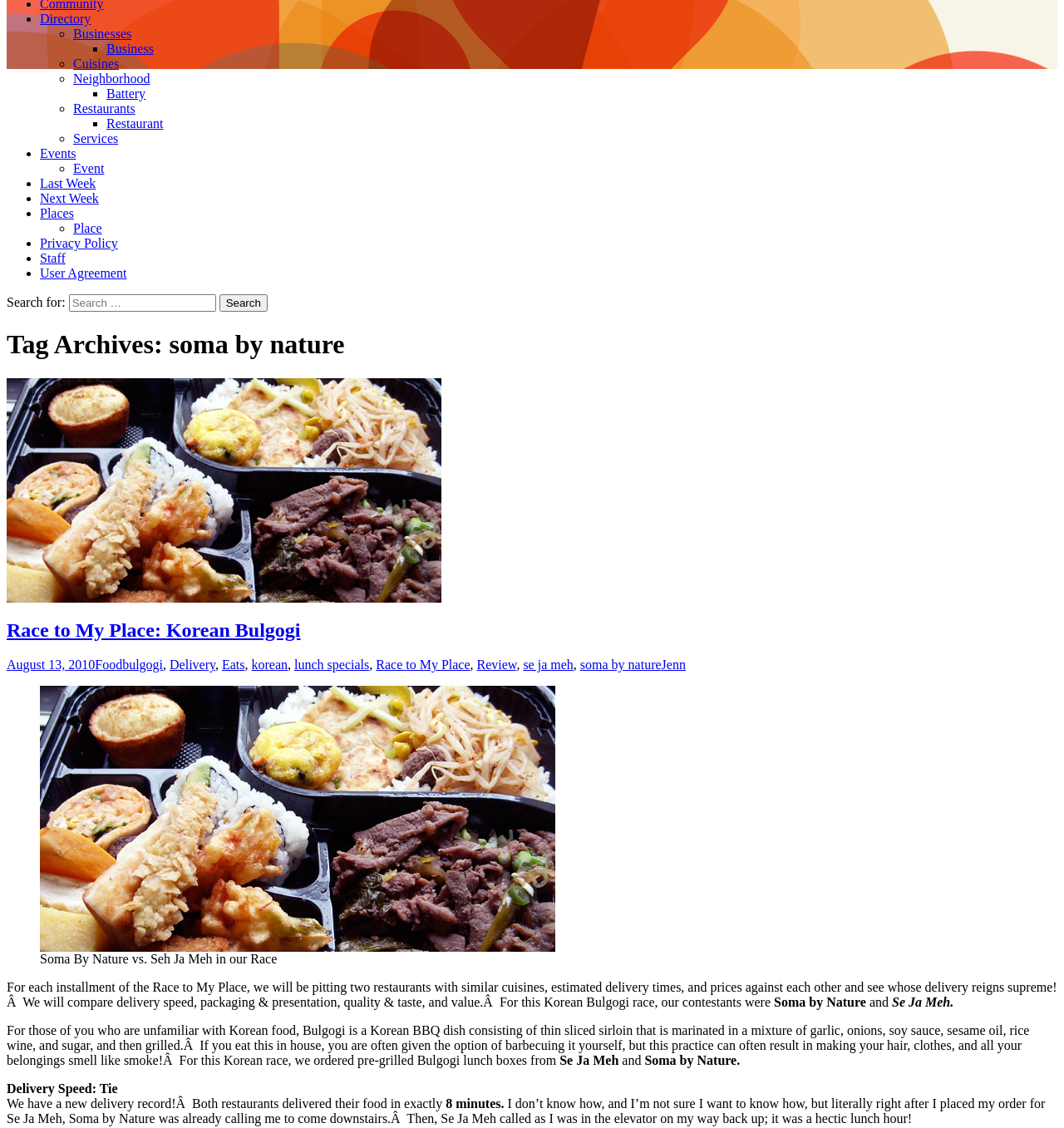Identify the bounding box for the described UI element. Provide the coordinates in (top-left x, top-left y, bottom-right x, bottom-right y) format with values ranging from 0 to 1: parent_node: Search for: value="Search"

[0.206, 0.261, 0.251, 0.276]